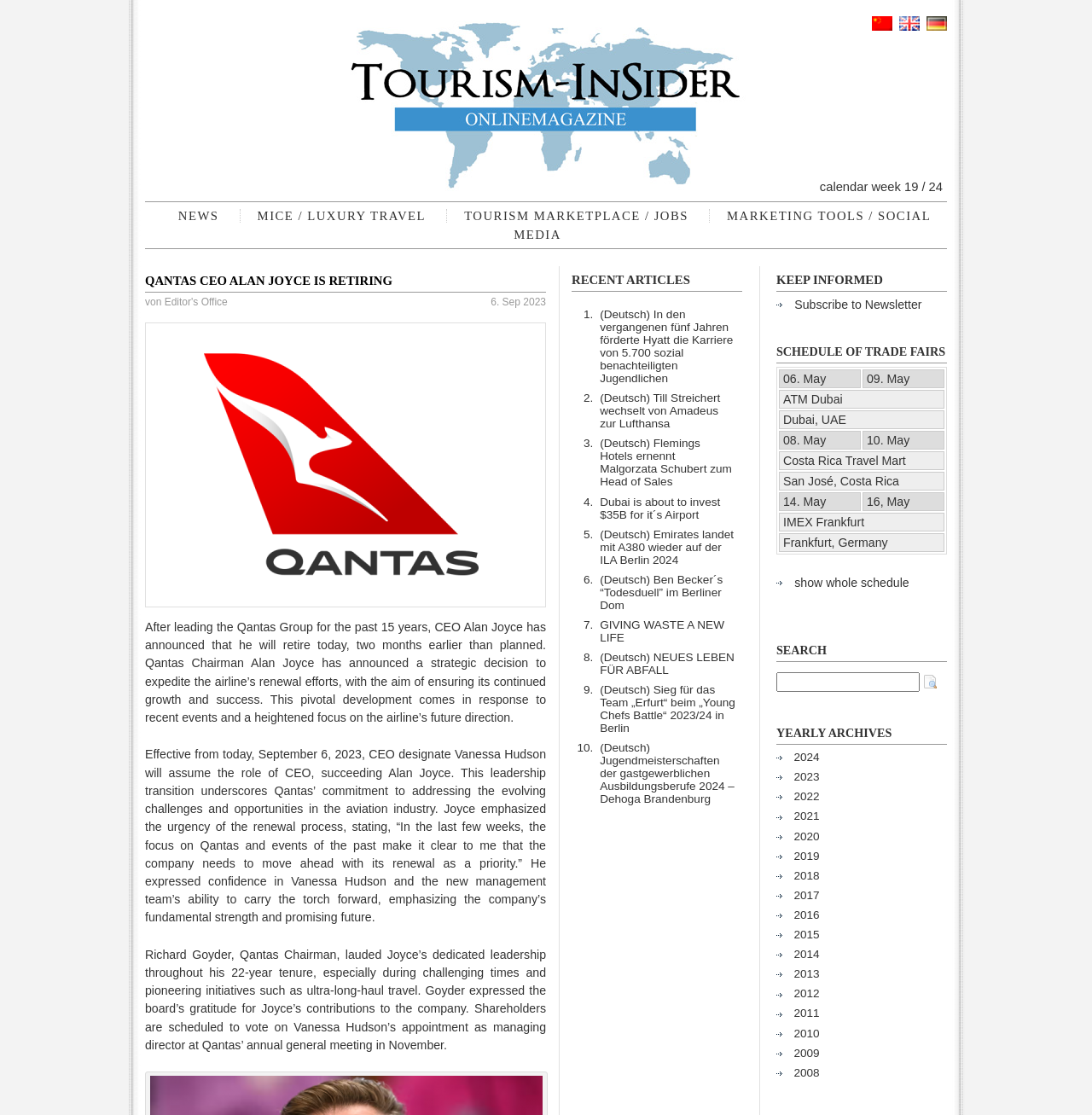Identify the bounding box coordinates necessary to click and complete the given instruction: "Subscribe to the Newsletter".

[0.728, 0.267, 0.844, 0.279]